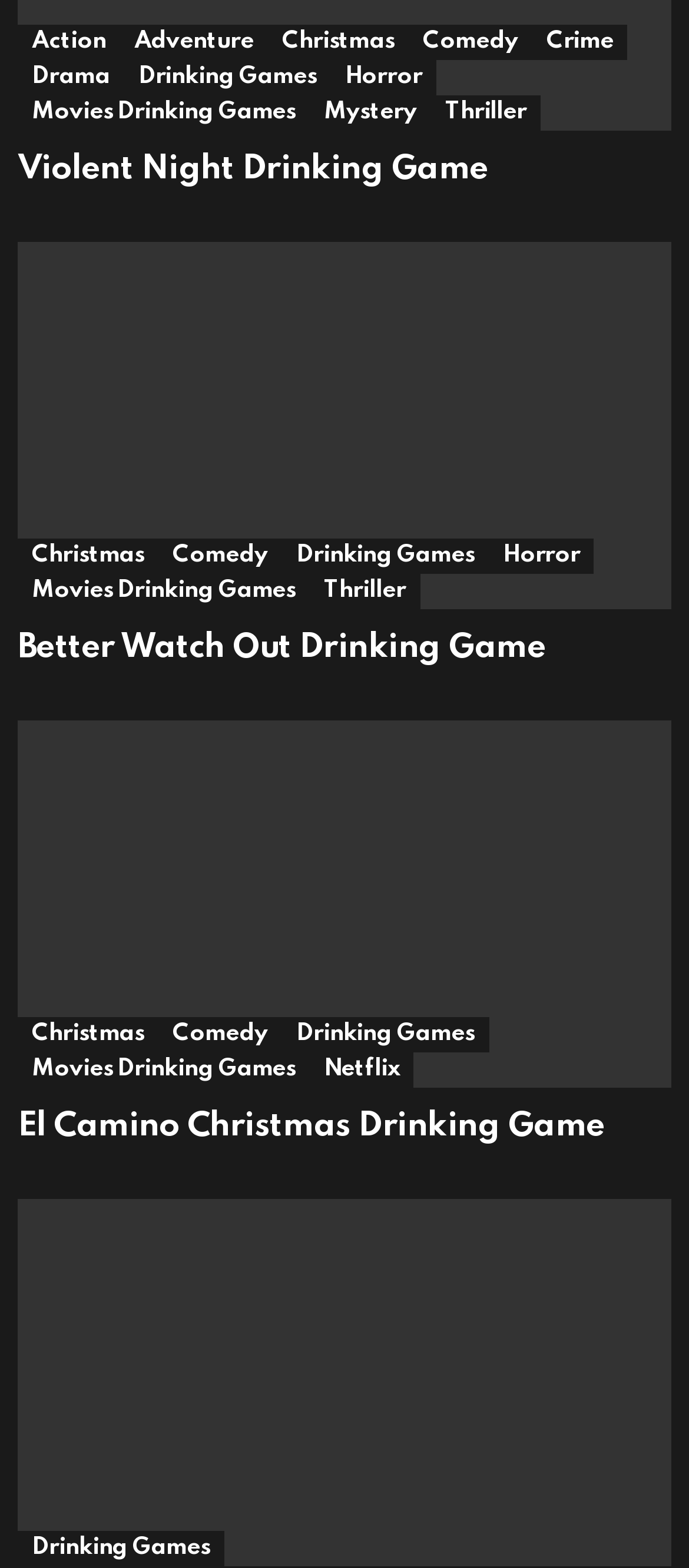Determine the bounding box coordinates for the clickable element to execute this instruction: "View the 'Violent Night Drinking Game' article". Provide the coordinates as four float numbers between 0 and 1, i.e., [left, top, right, bottom].

[0.026, 0.084, 0.974, 0.12]